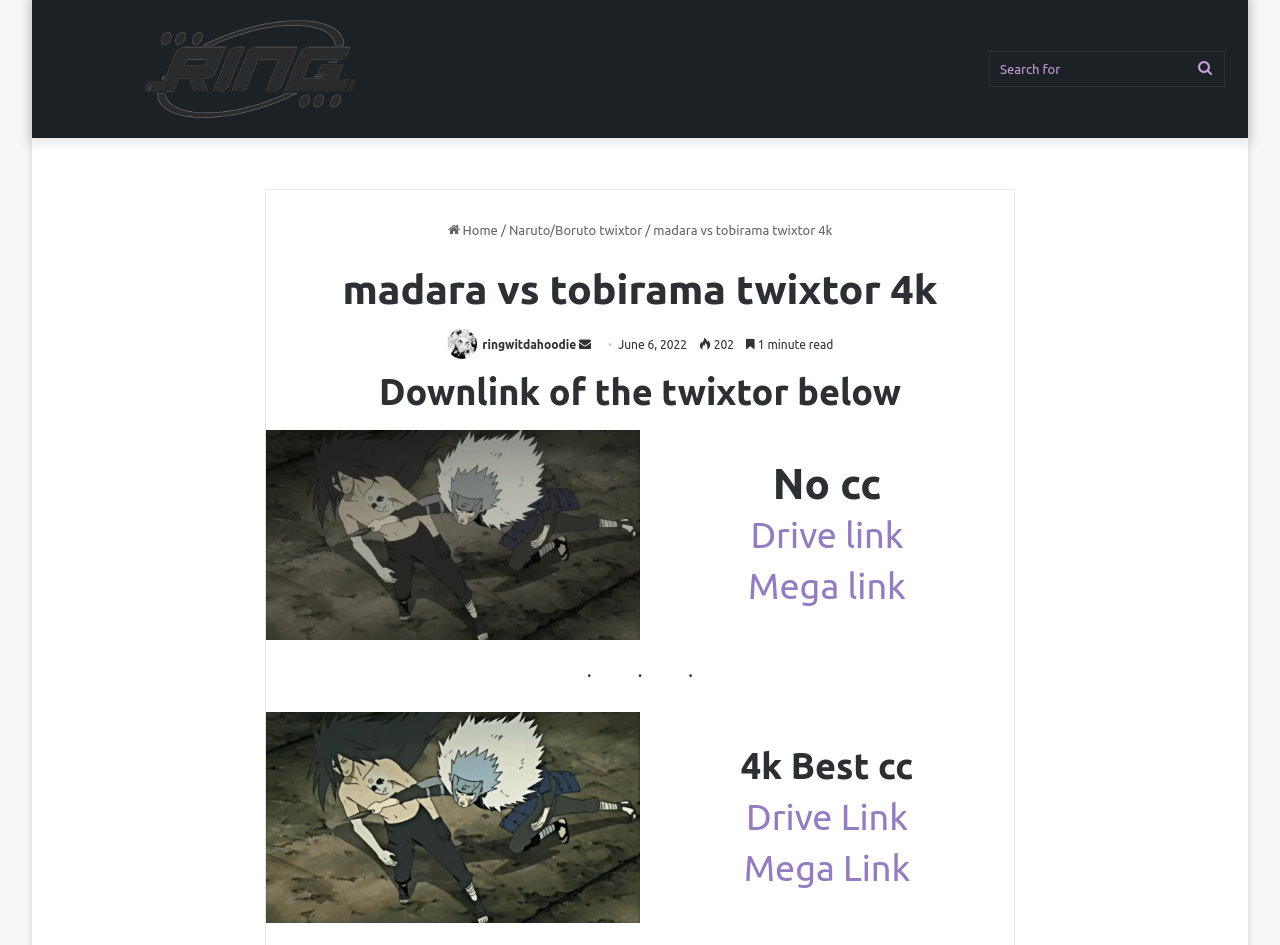Locate the bounding box coordinates of the clickable area needed to fulfill the instruction: "Visit the homepage".

[0.35, 0.236, 0.389, 0.251]